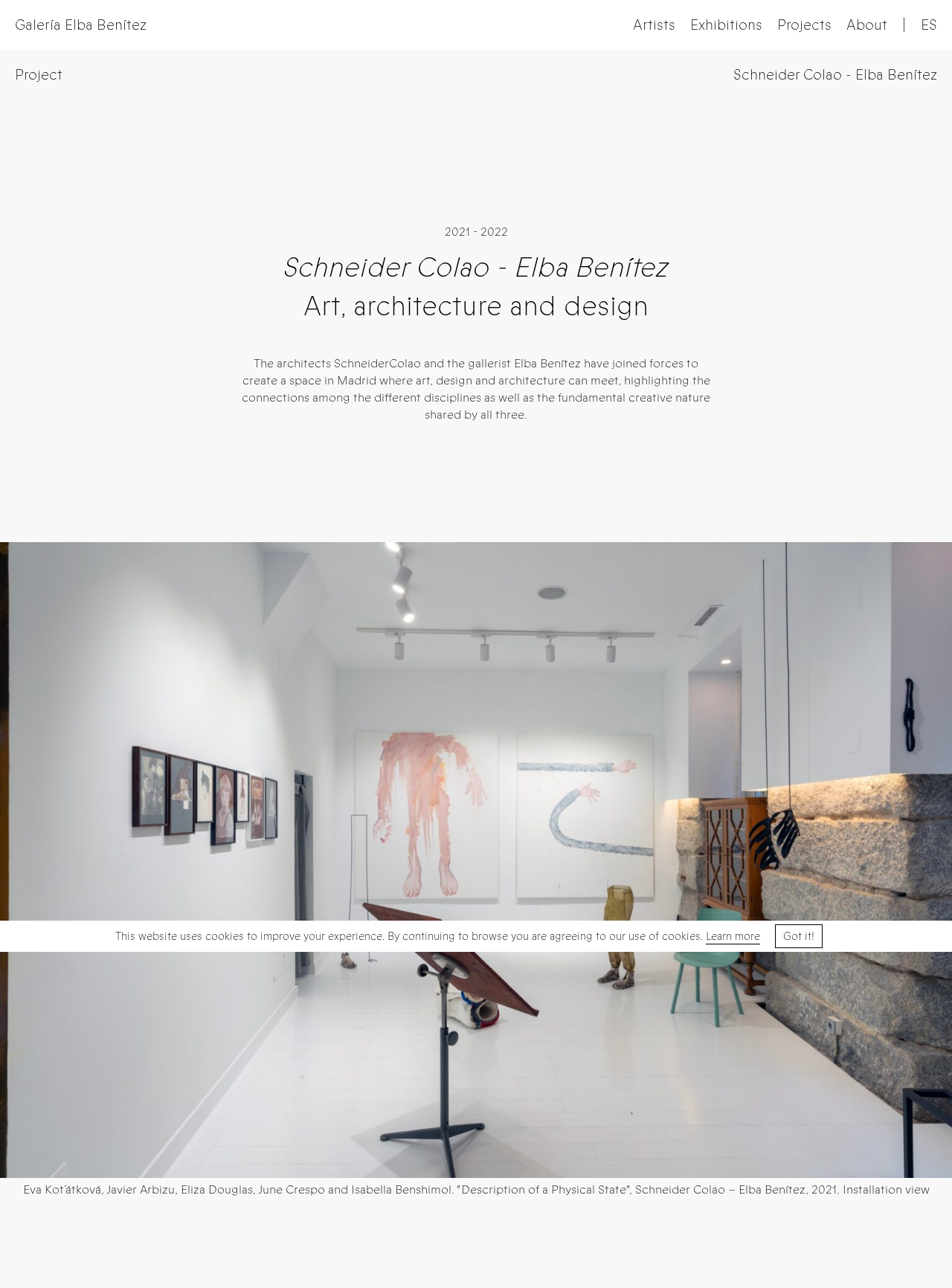Can you identify the bounding box coordinates of the clickable region needed to carry out this instruction: 'go to Projects page'? The coordinates should be four float numbers within the range of 0 to 1, stated as [left, top, right, bottom].

[0.816, 0.012, 0.873, 0.027]